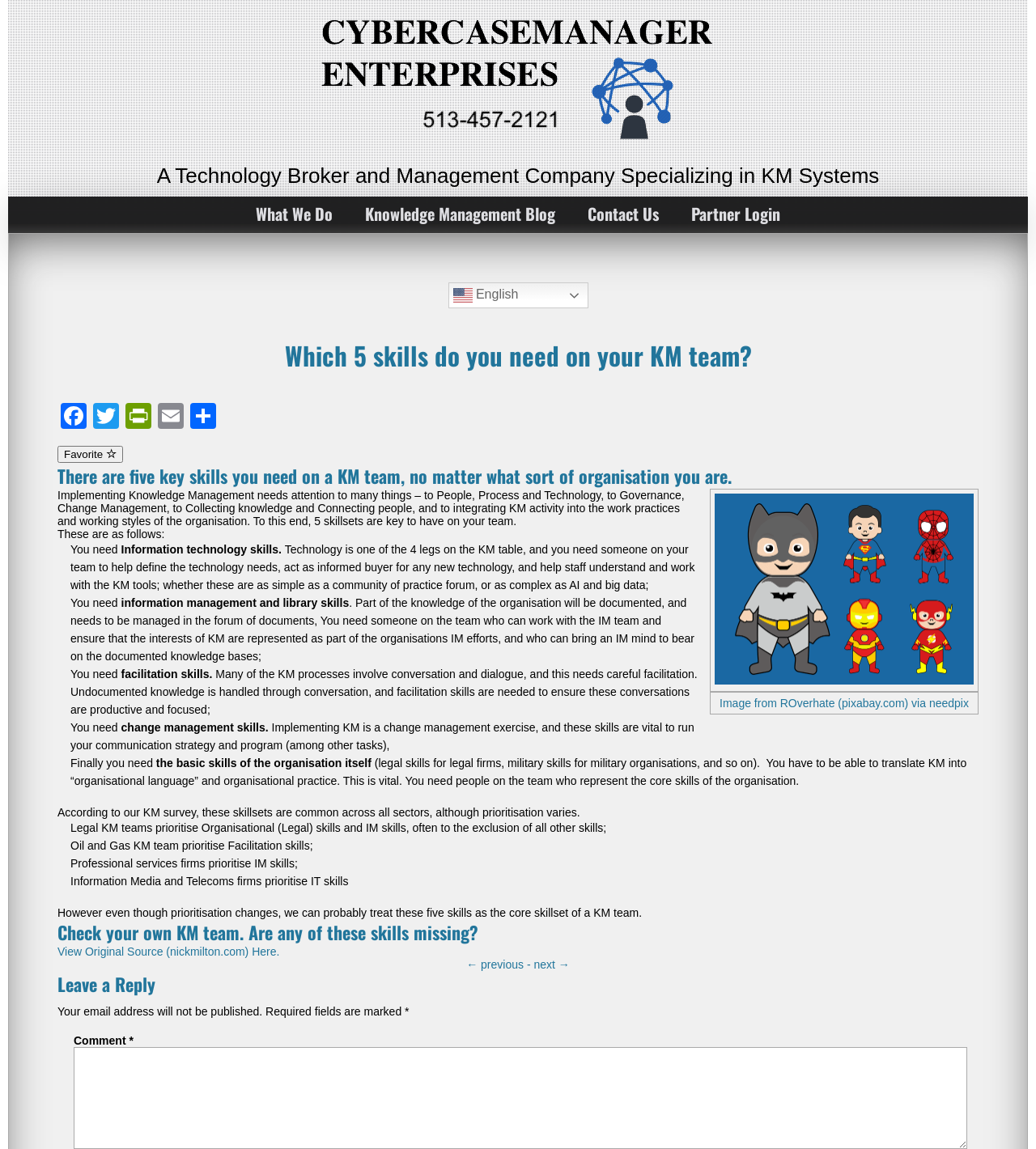What is the company name mentioned in the webpage? Please answer the question using a single word or phrase based on the image.

CYBERCASEMANAGER ENTERPRISES